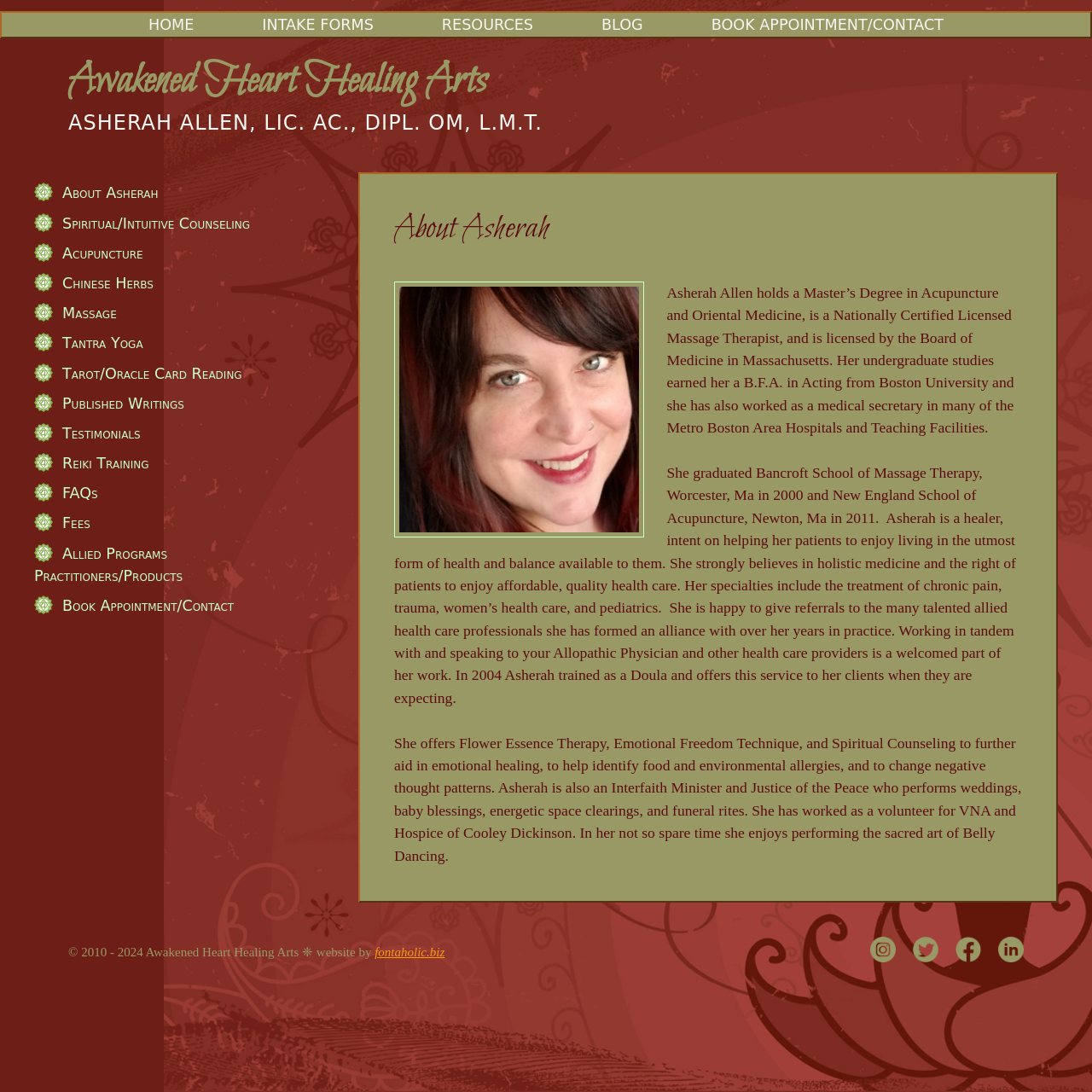Bounding box coordinates are specified in the format (top-left x, top-left y, bottom-right x, bottom-right y). All values are floating point numbers bounded between 0 and 1. Please provide the bounding box coordinate of the region this sentence describes: Tarot/Oracle Card Reading

[0.031, 0.325, 0.222, 0.35]